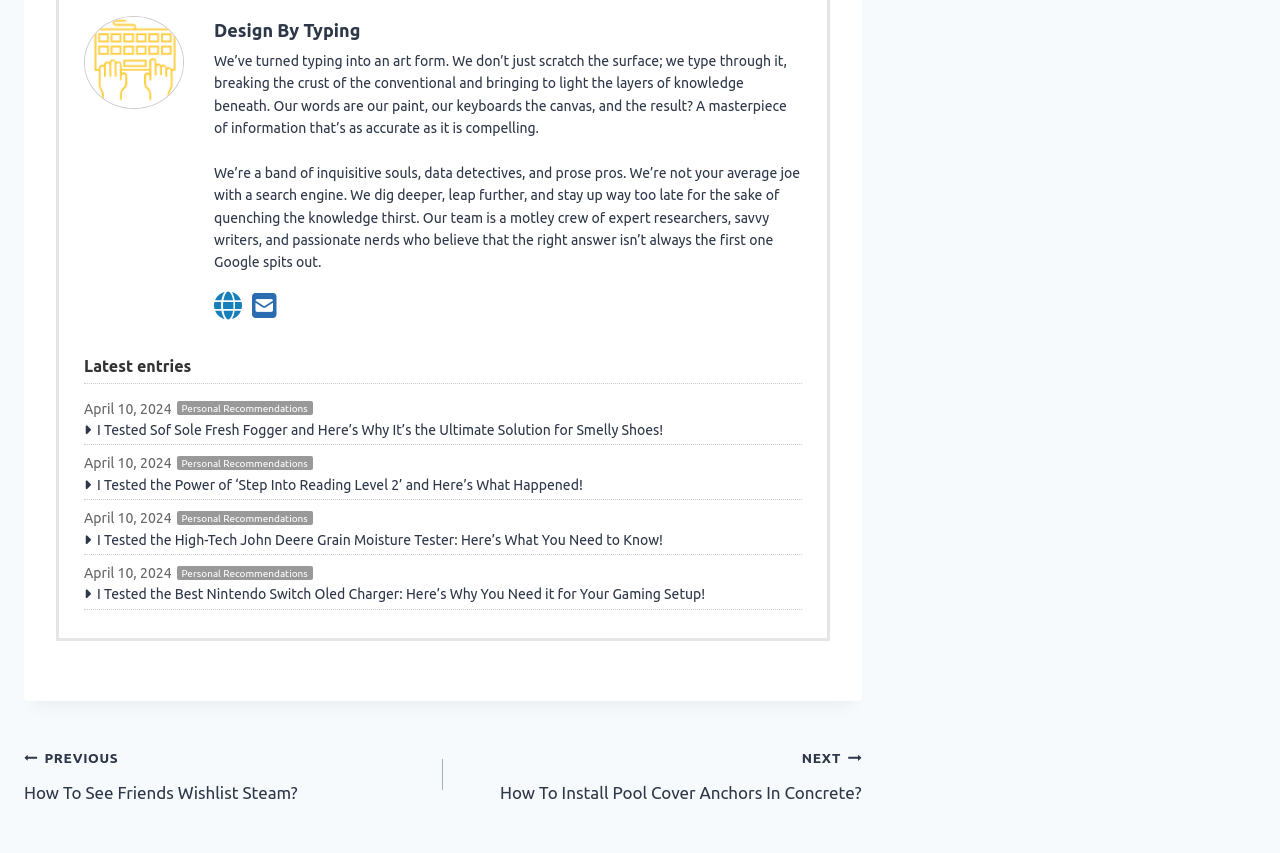Reply to the question with a single word or phrase:
What is the theme of the webpage content?

Product reviews and recommendations